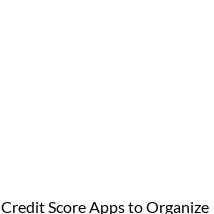What can users gain by utilizing these apps?
Using the image as a reference, give an elaborate response to the question.

According to the caption, by using these credit score apps, individuals can gain better control over their financial status, monitor their credit progress, and make informed decisions regarding their finances. This implies that users can achieve better financial control and management by utilizing these apps.